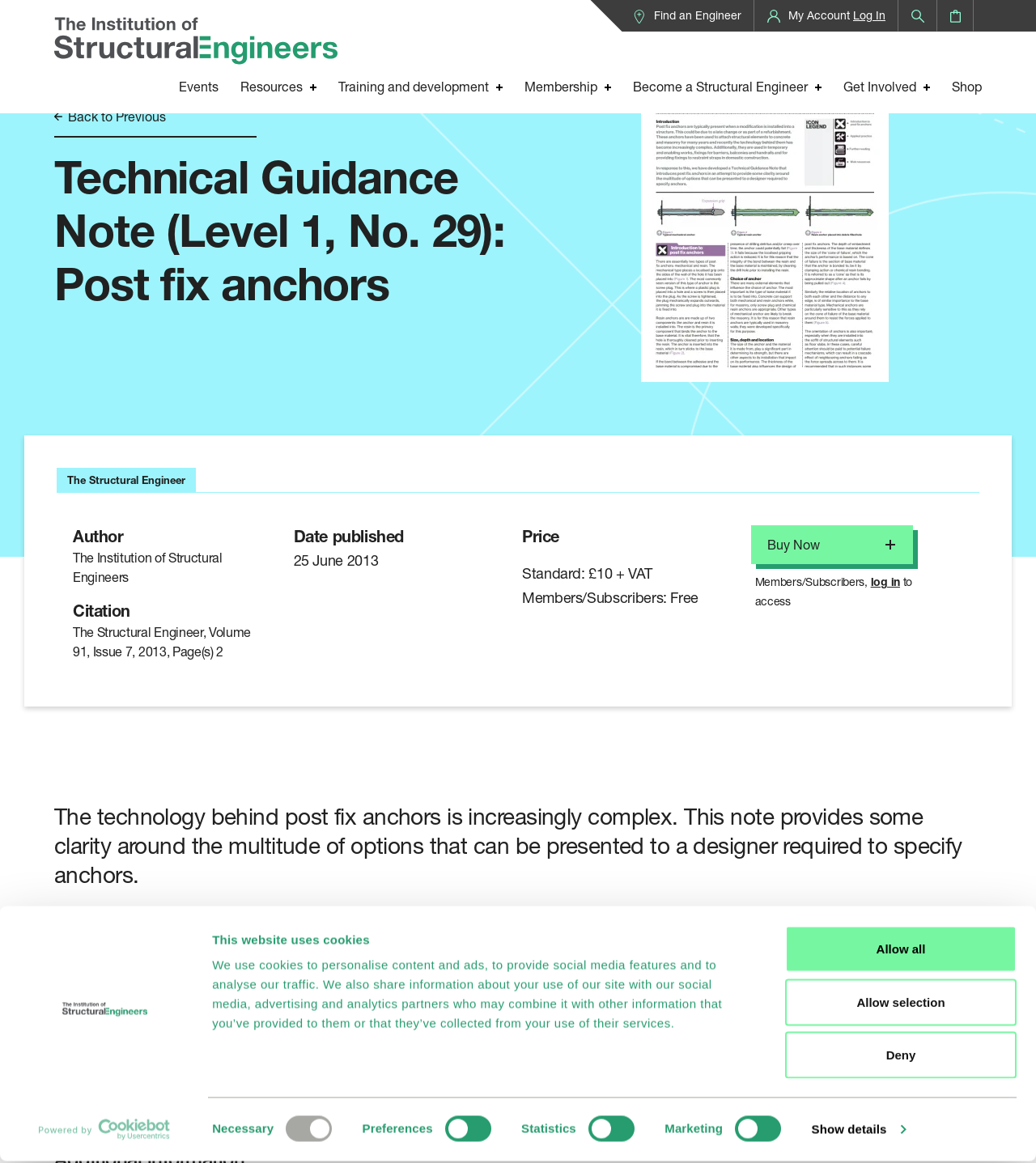What is the price of the technical guidance note for members?
Provide a detailed and extensive answer to the question.

I found the answer by looking at the price section, which mentions 'Members/Subscribers: Free' as the price for members.